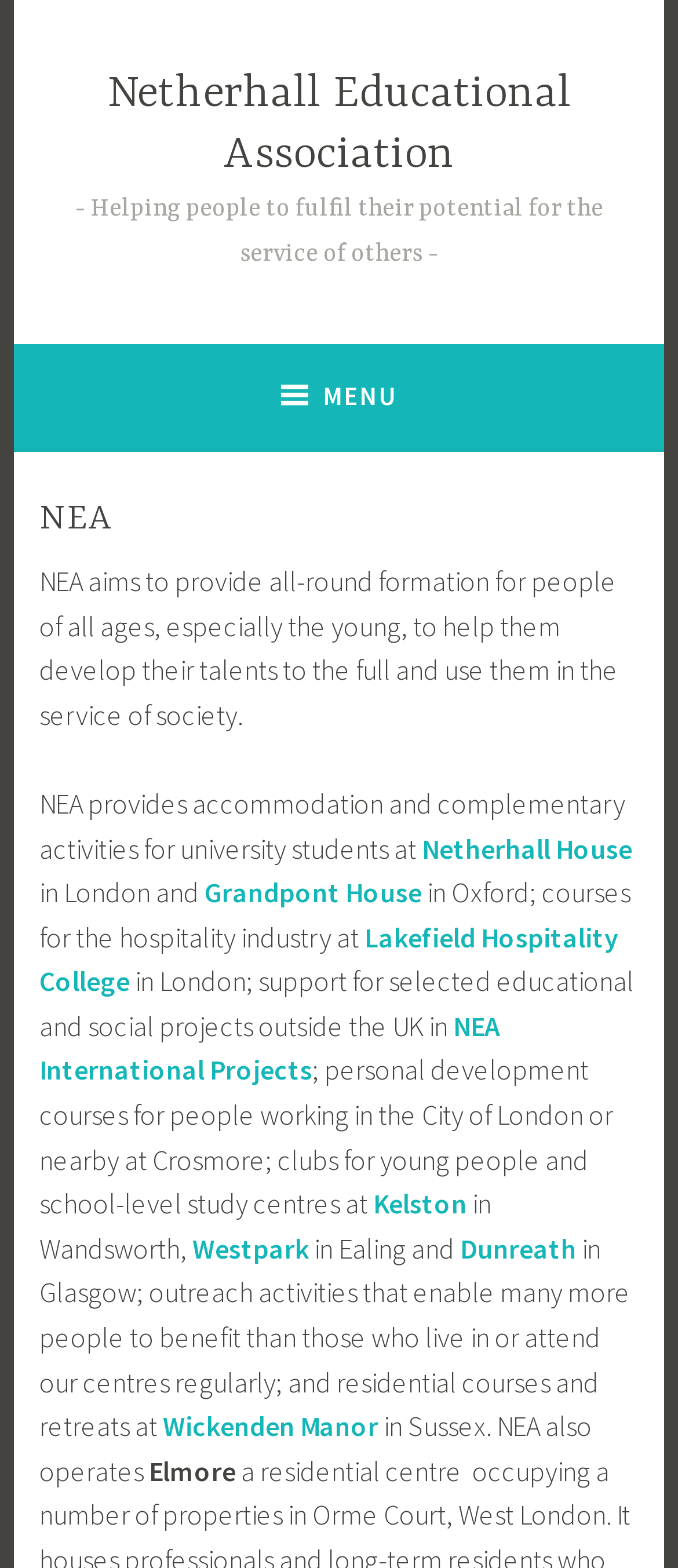Extract the bounding box coordinates for the described element: "NEA International Projects". The coordinates should be represented as four float numbers between 0 and 1: [left, top, right, bottom].

[0.058, 0.643, 0.738, 0.693]